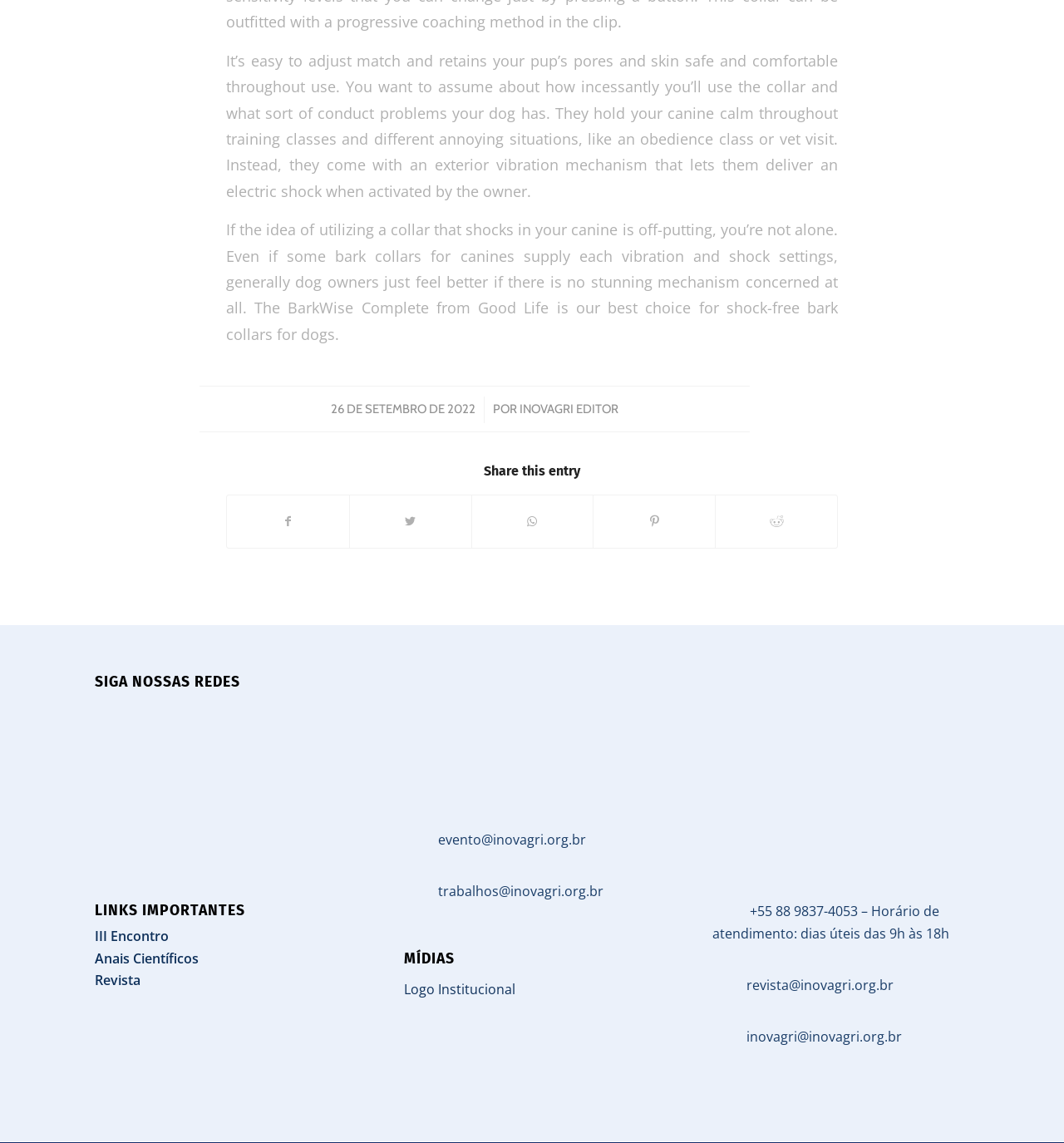Identify the bounding box coordinates for the UI element that matches this description: "News & Stories".

None